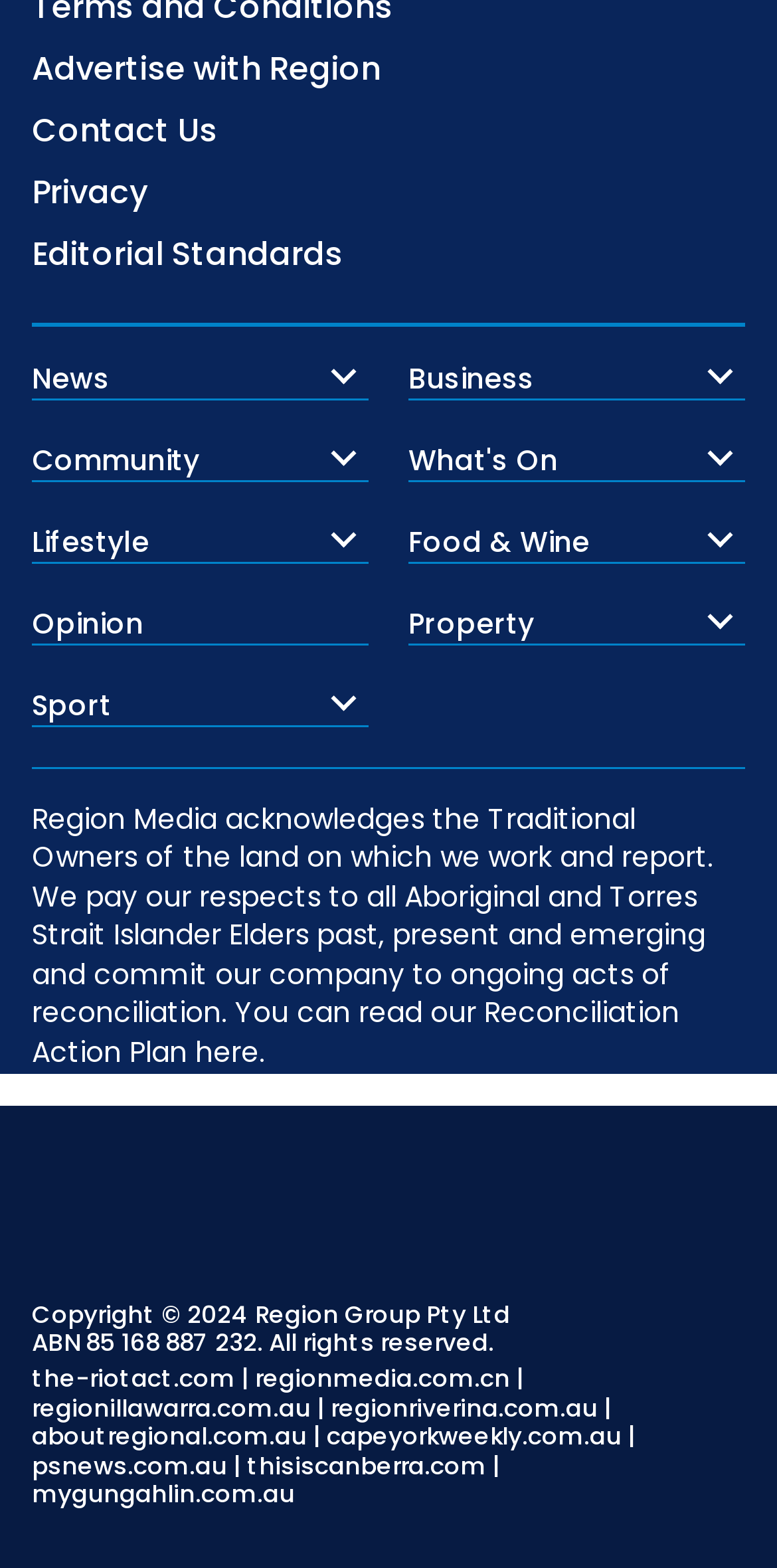Pinpoint the bounding box coordinates of the area that must be clicked to complete this instruction: "Click on Advertise with Region".

[0.041, 0.029, 0.49, 0.058]